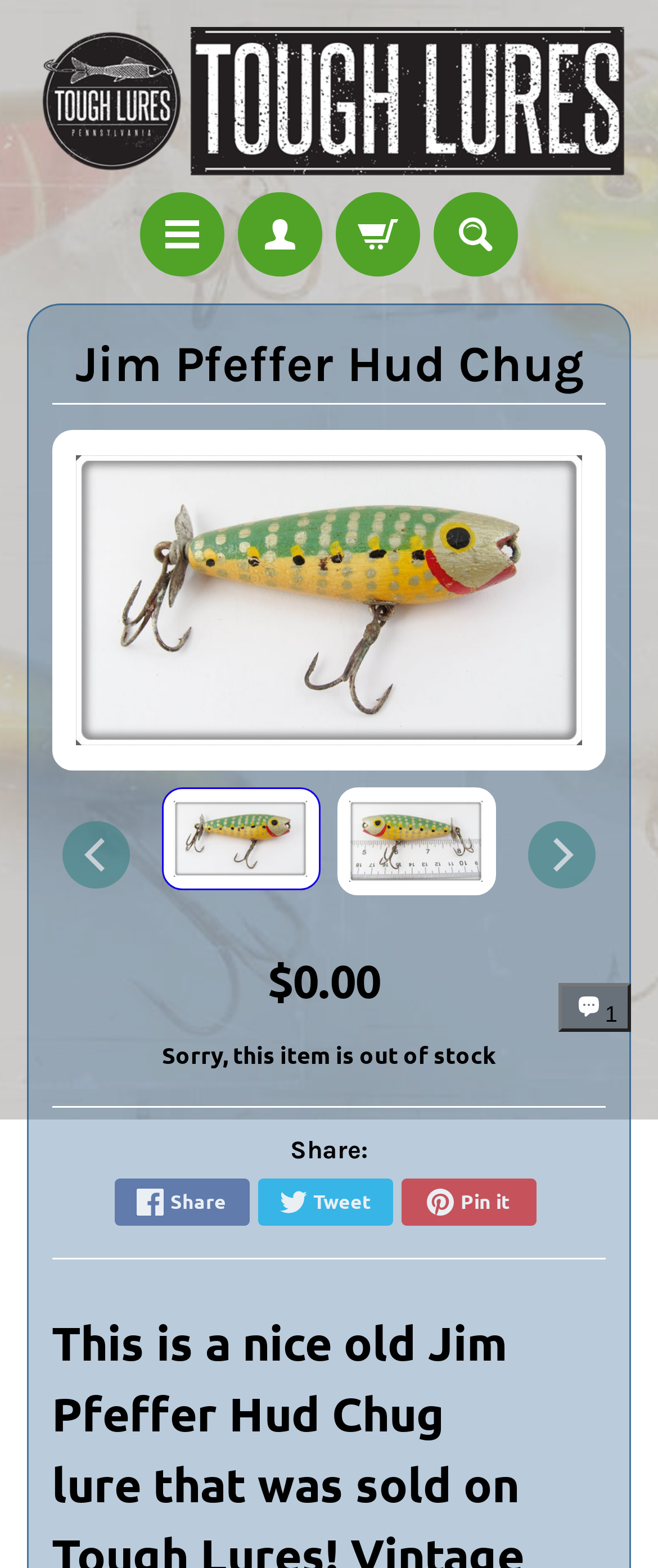Please provide a short answer using a single word or phrase for the question:
Is the item currently in stock?

No